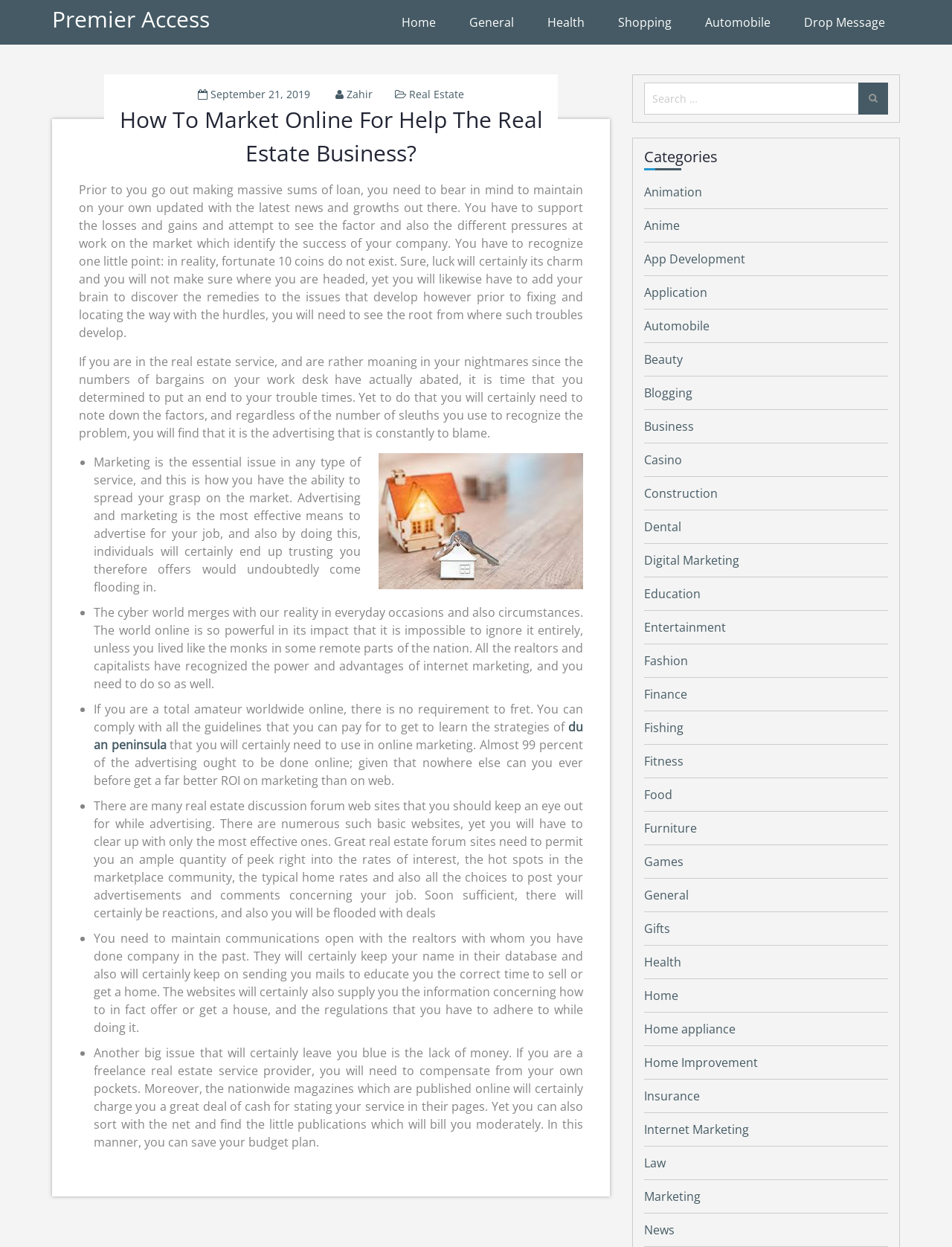What is the benefit of using online marketing for real estate?
Offer a detailed and full explanation in response to the question.

The webpage suggests that online marketing provides a better return on investment (ROI) compared to traditional marketing methods, making it a more effective way for real estate professionals to promote their business.